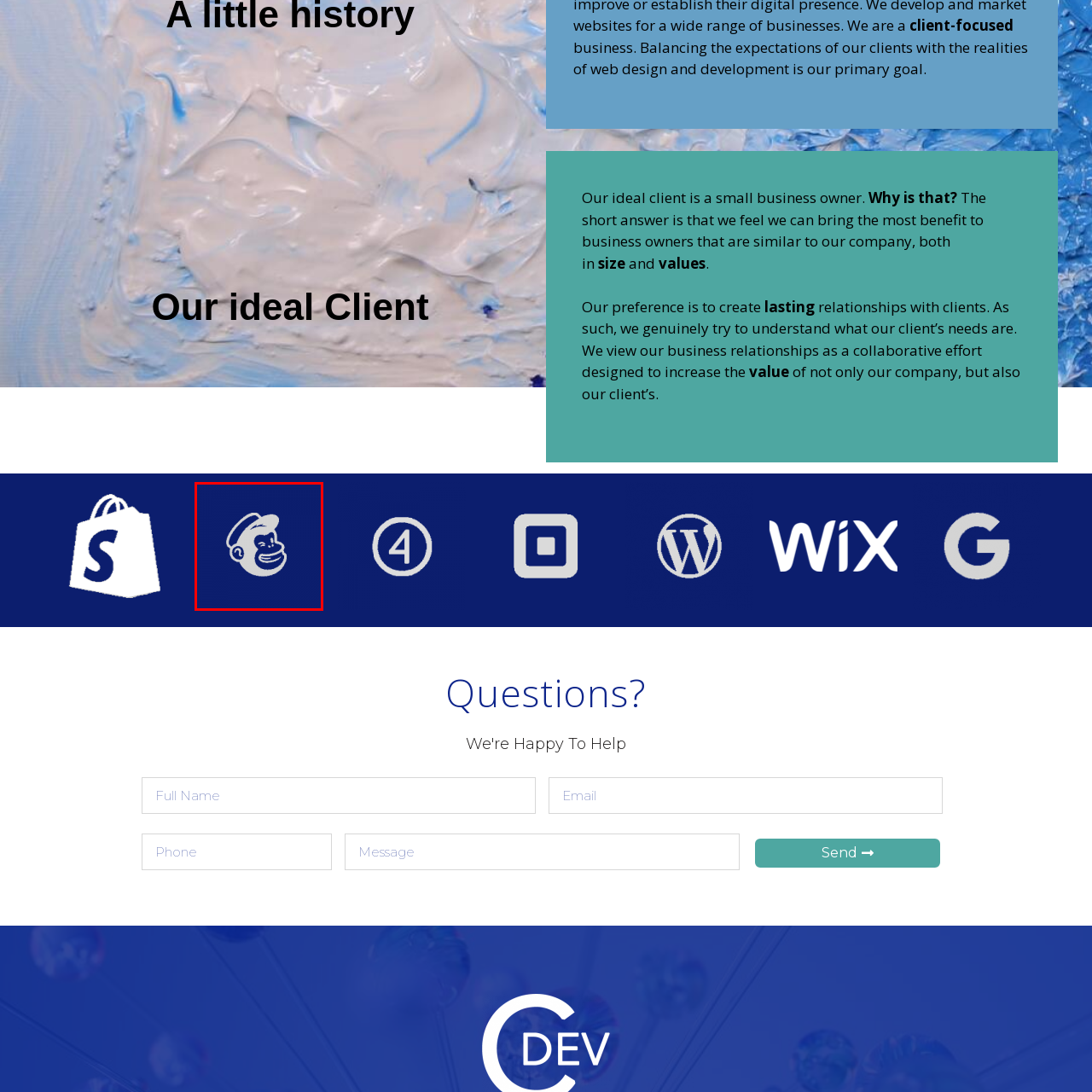What is the facial expression of the monkey?
Please review the image inside the red bounding box and answer using a single word or phrase.

Smiling